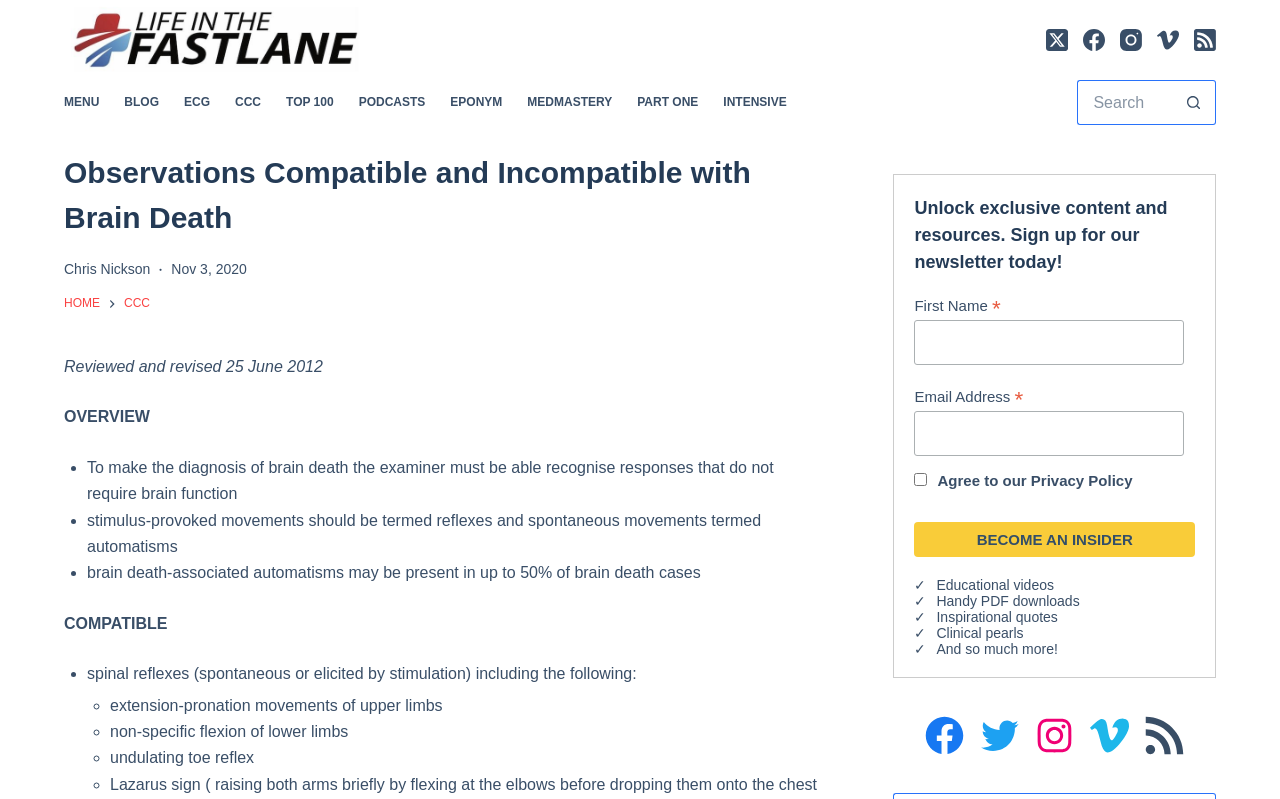Identify the bounding box coordinates of the specific part of the webpage to click to complete this instruction: "Click the 'CCC' menu item".

[0.174, 0.111, 0.214, 0.145]